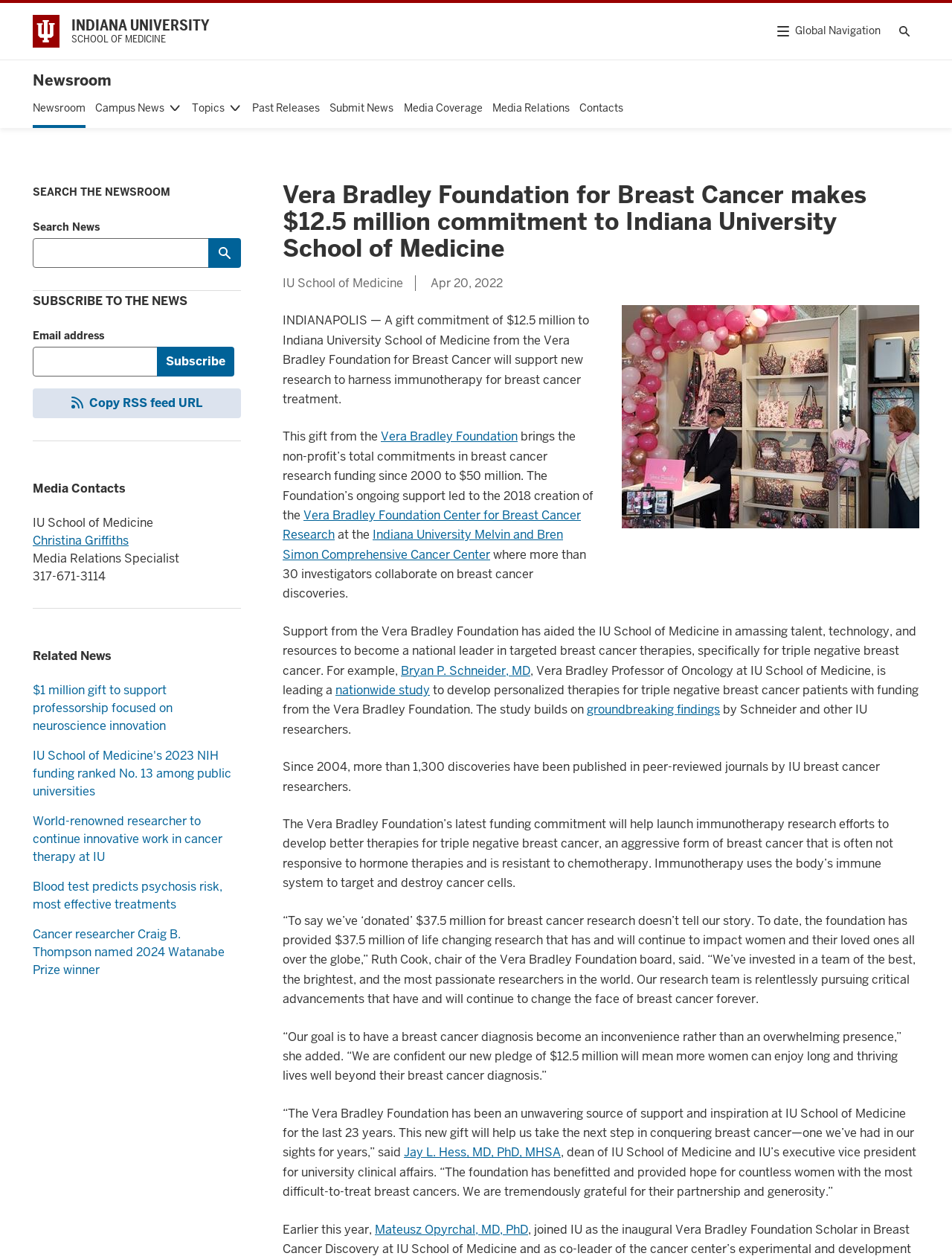Determine the bounding box coordinates of the section to be clicked to follow the instruction: "Subscribe to the news". The coordinates should be given as four float numbers between 0 and 1, formatted as [left, top, right, bottom].

[0.034, 0.275, 0.246, 0.299]